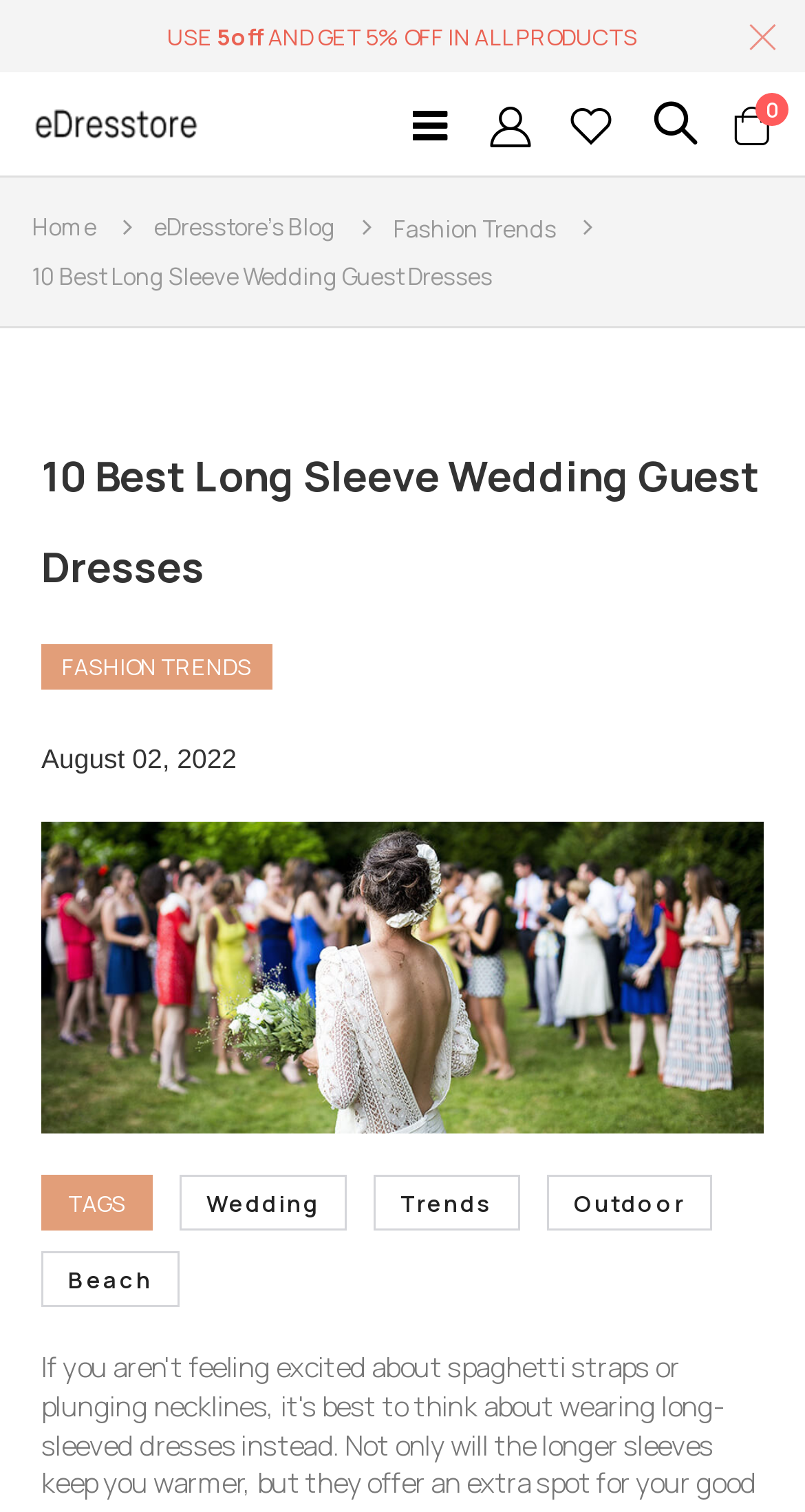Locate the bounding box coordinates of the item that should be clicked to fulfill the instruction: "Click on the 'Home' link".

[0.04, 0.134, 0.119, 0.167]